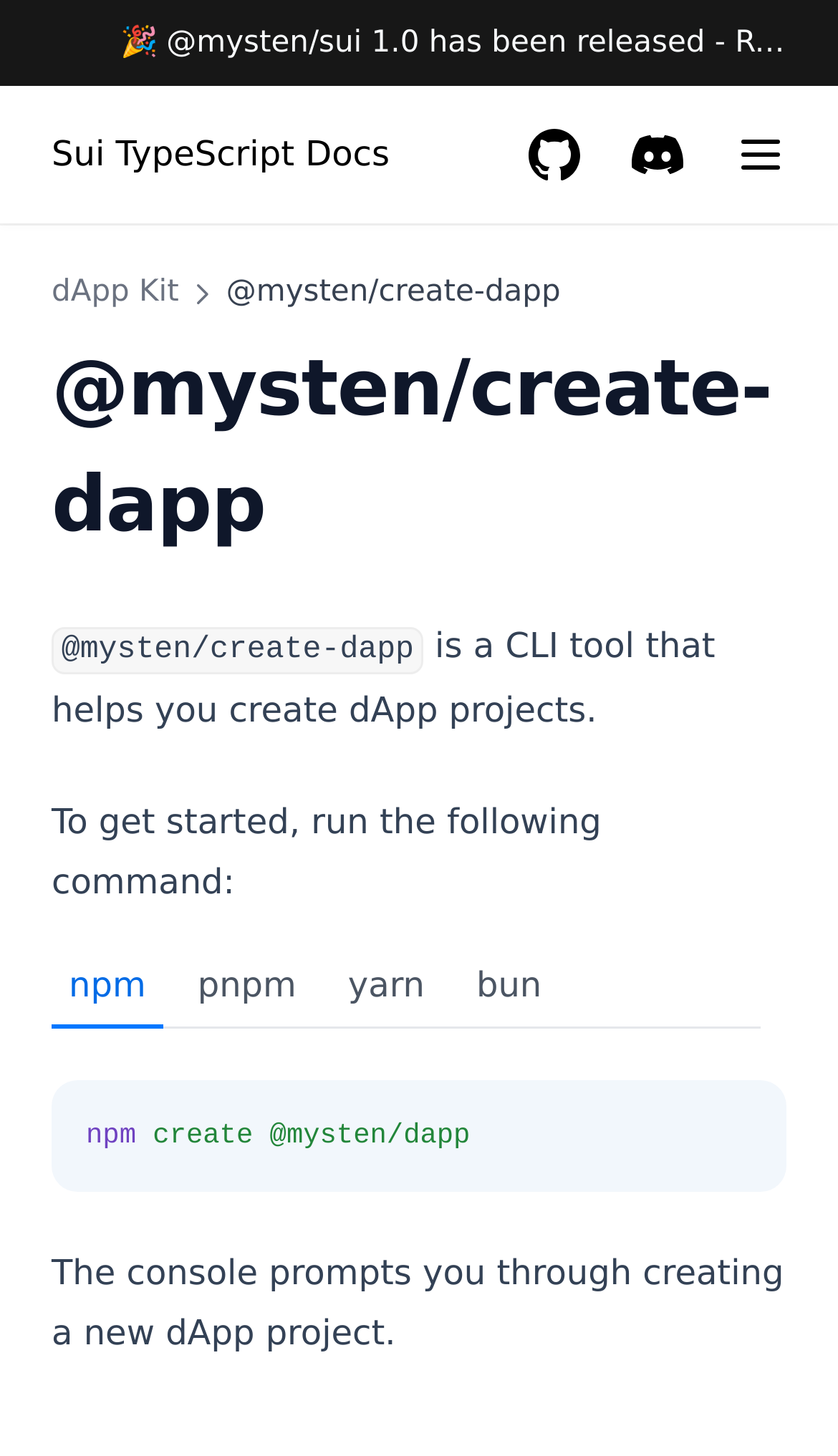What is the name of the CLI tool?
Your answer should be a single word or phrase derived from the screenshot.

create-dapp